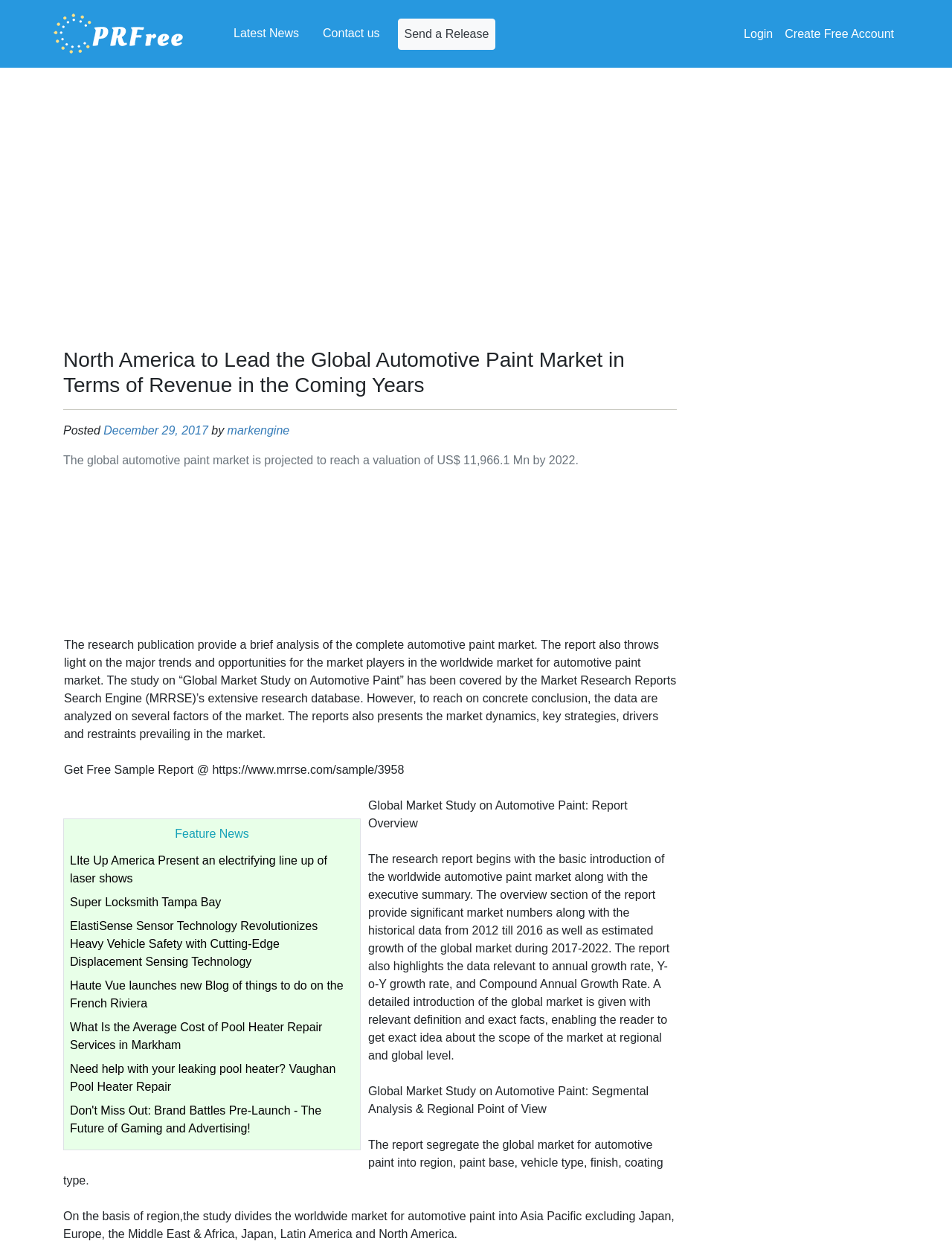Please find the bounding box coordinates of the element that must be clicked to perform the given instruction: "Contact us". The coordinates should be four float numbers from 0 to 1, i.e., [left, top, right, bottom].

[0.333, 0.015, 0.405, 0.038]